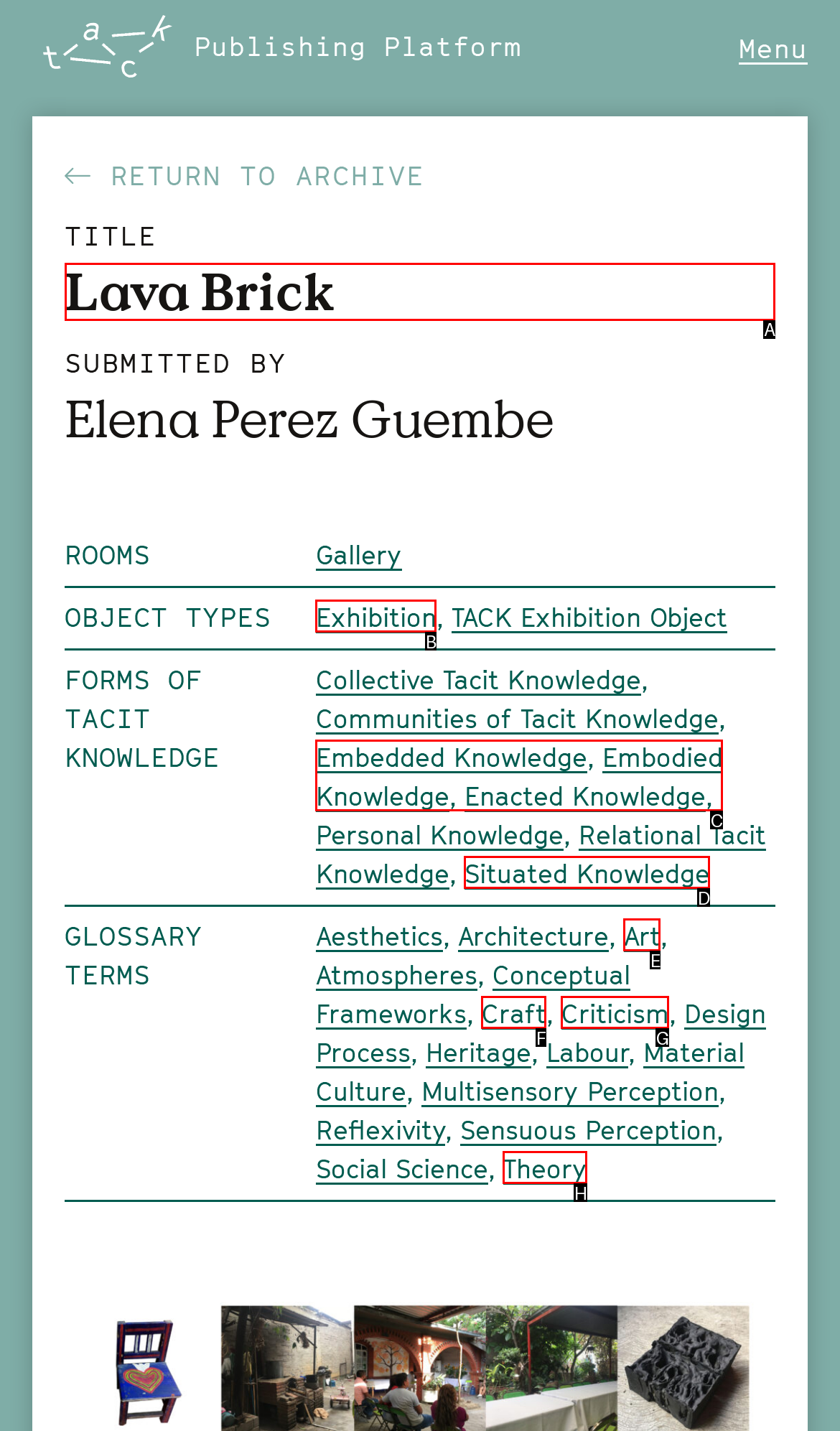Choose the HTML element to click for this instruction: View Lava Brick title Answer with the letter of the correct choice from the given options.

A